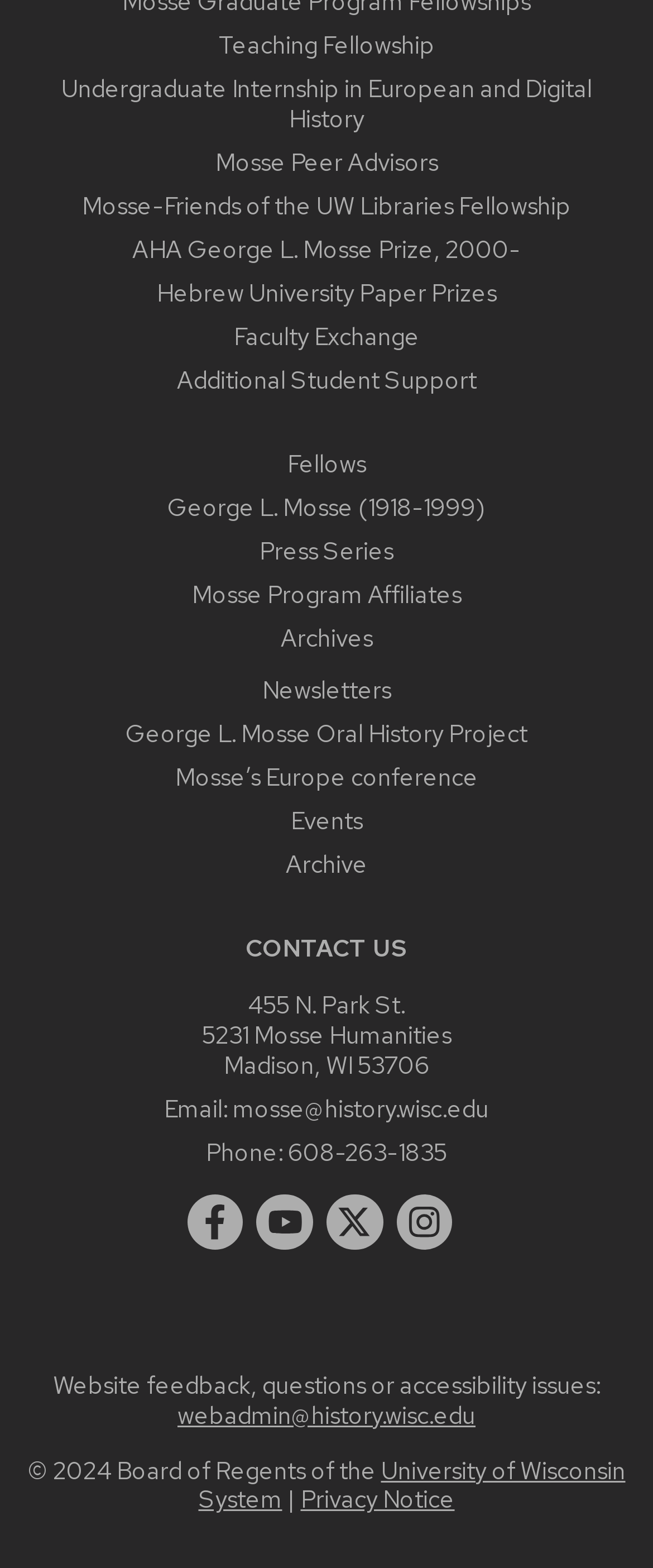What is the name of the fellowship mentioned at the top?
Please look at the screenshot and answer in one word or a short phrase.

Teaching Fellowship